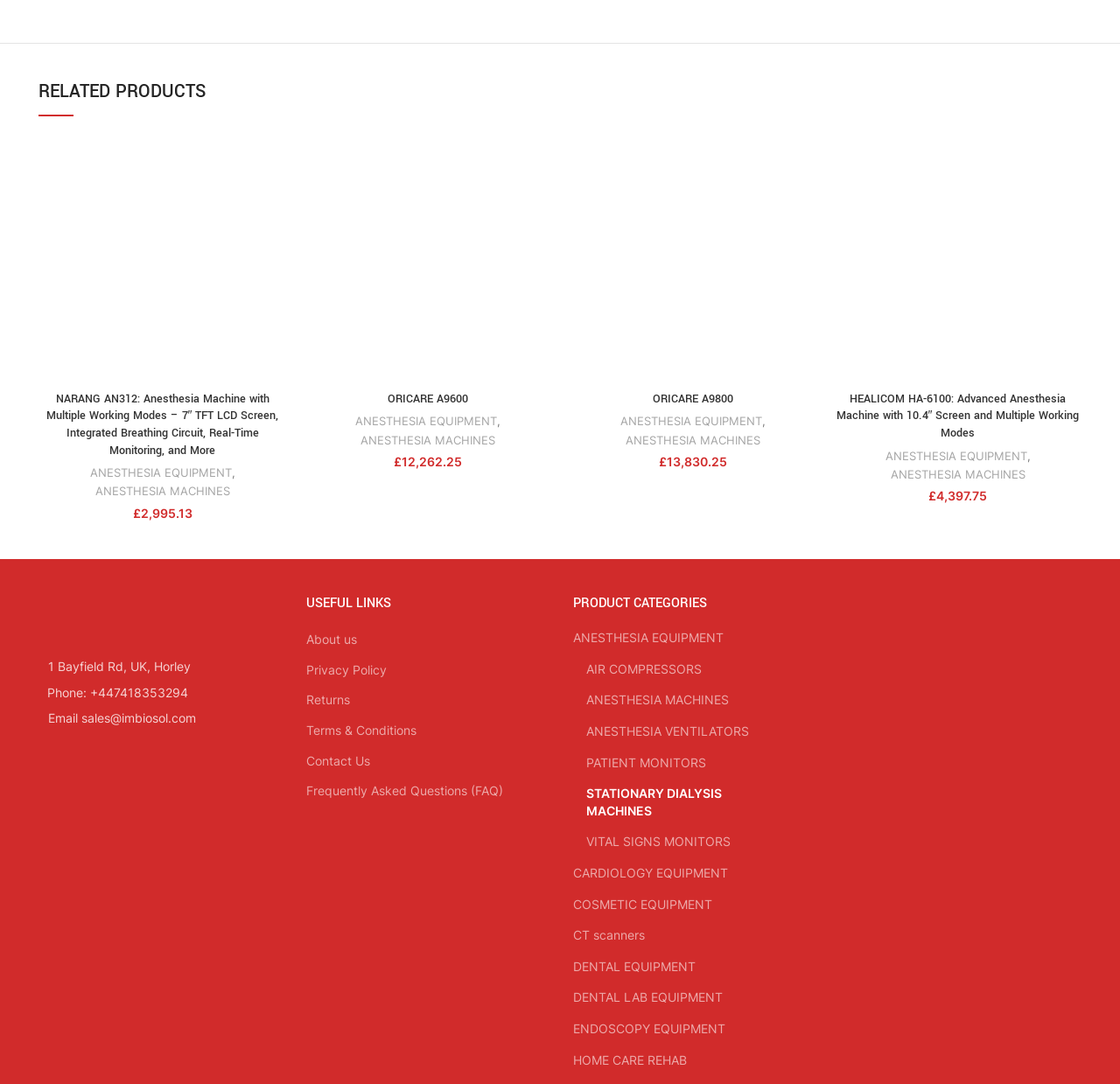Please look at the image and answer the question with a detailed explanation: What is the price of NARANG AN312?

The price of NARANG AN312 can be found in the product description section, where it is listed as £2,995.13.